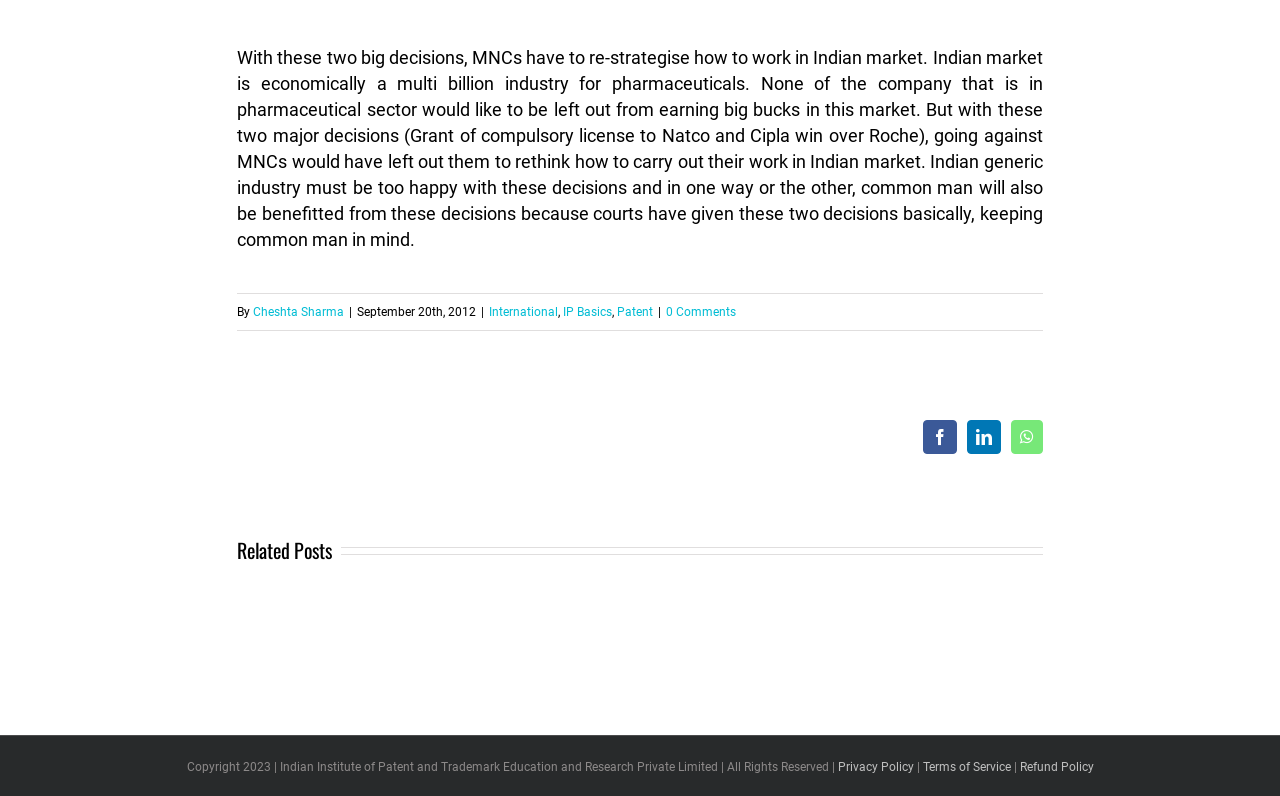Identify the coordinates of the bounding box for the element that must be clicked to accomplish the instruction: "Read the article by Cheshta Sharma".

[0.198, 0.383, 0.269, 0.401]